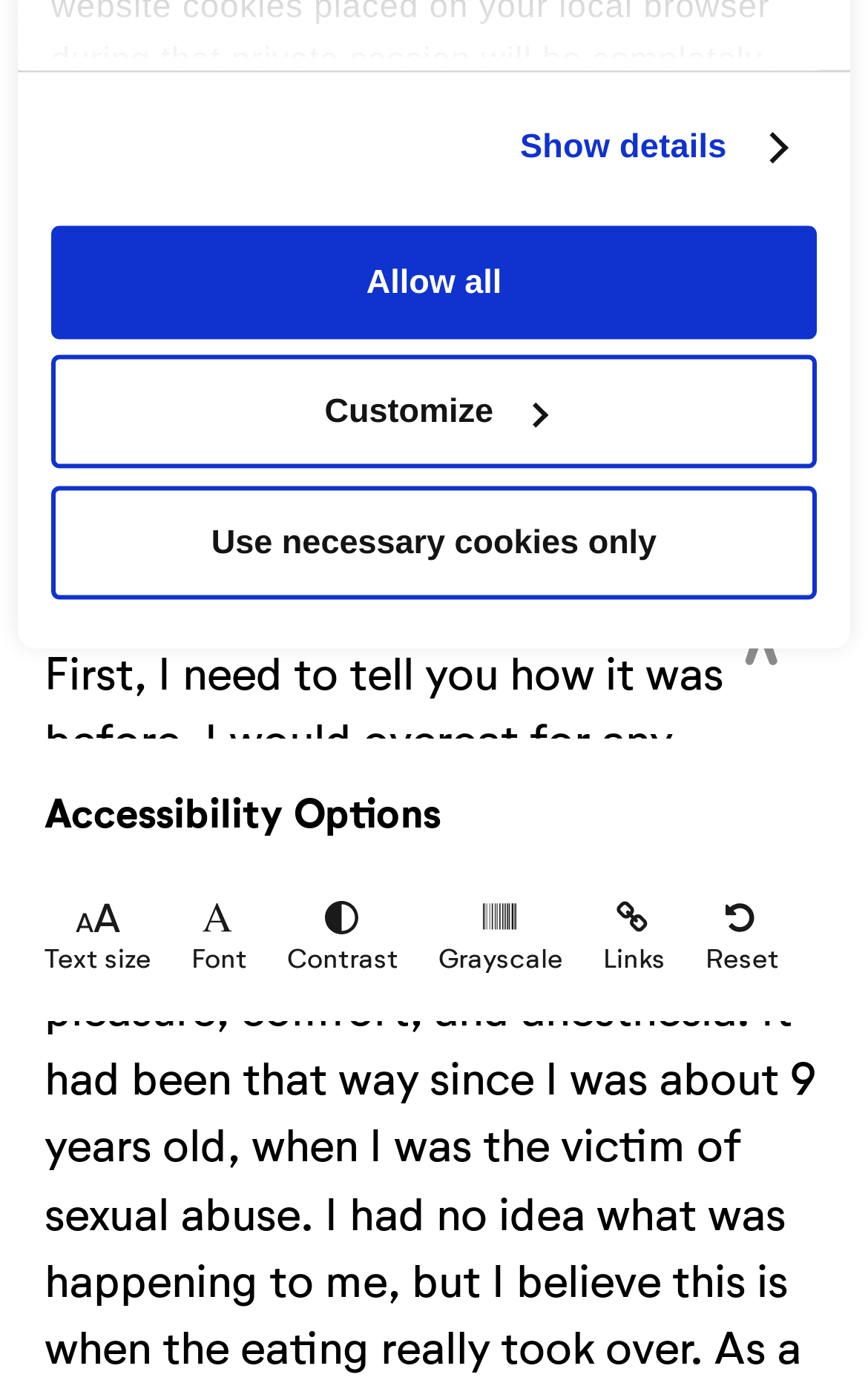Please provide the bounding box coordinate of the region that matches the element description: Contrast. Coordinates should be in the format (top-left x, top-left y, bottom-right x, bottom-right y) and all values should be between 0 and 1.

[0.331, 0.672, 0.459, 0.7]